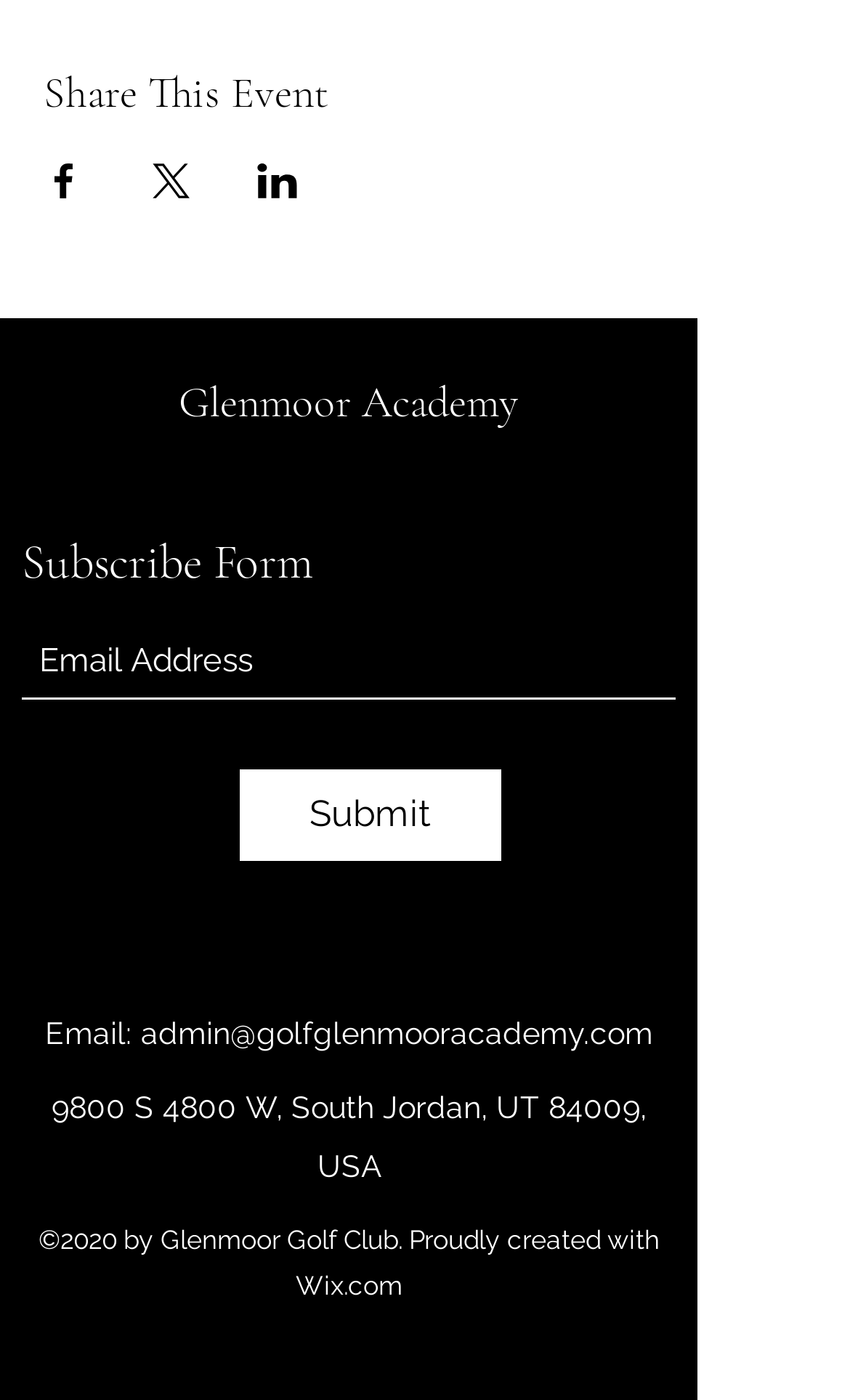Please give a succinct answer using a single word or phrase:
What is the purpose of the textbox?

Email Address